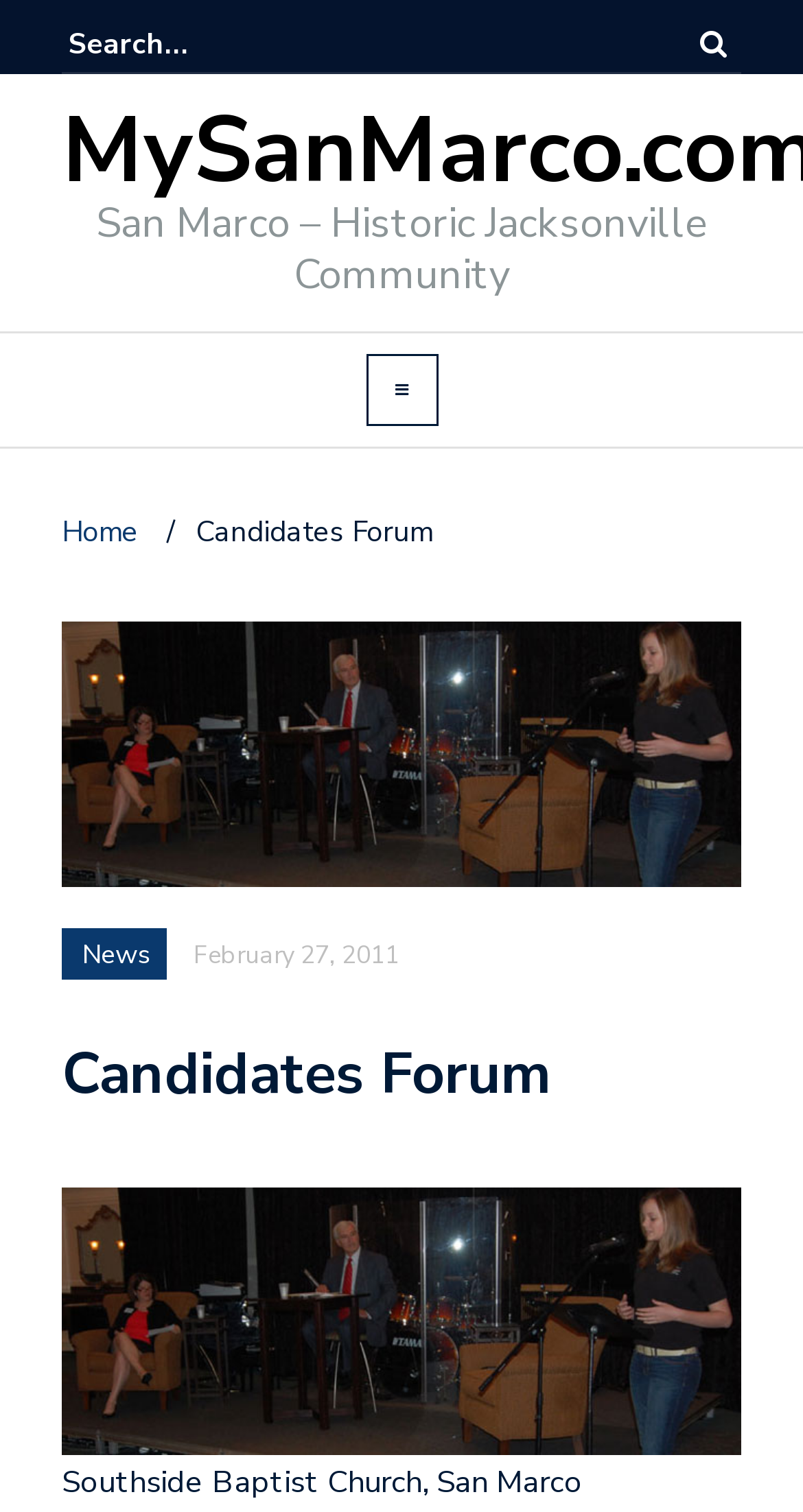Answer succinctly with a single word or phrase:
What is the name of the community?

San Marco